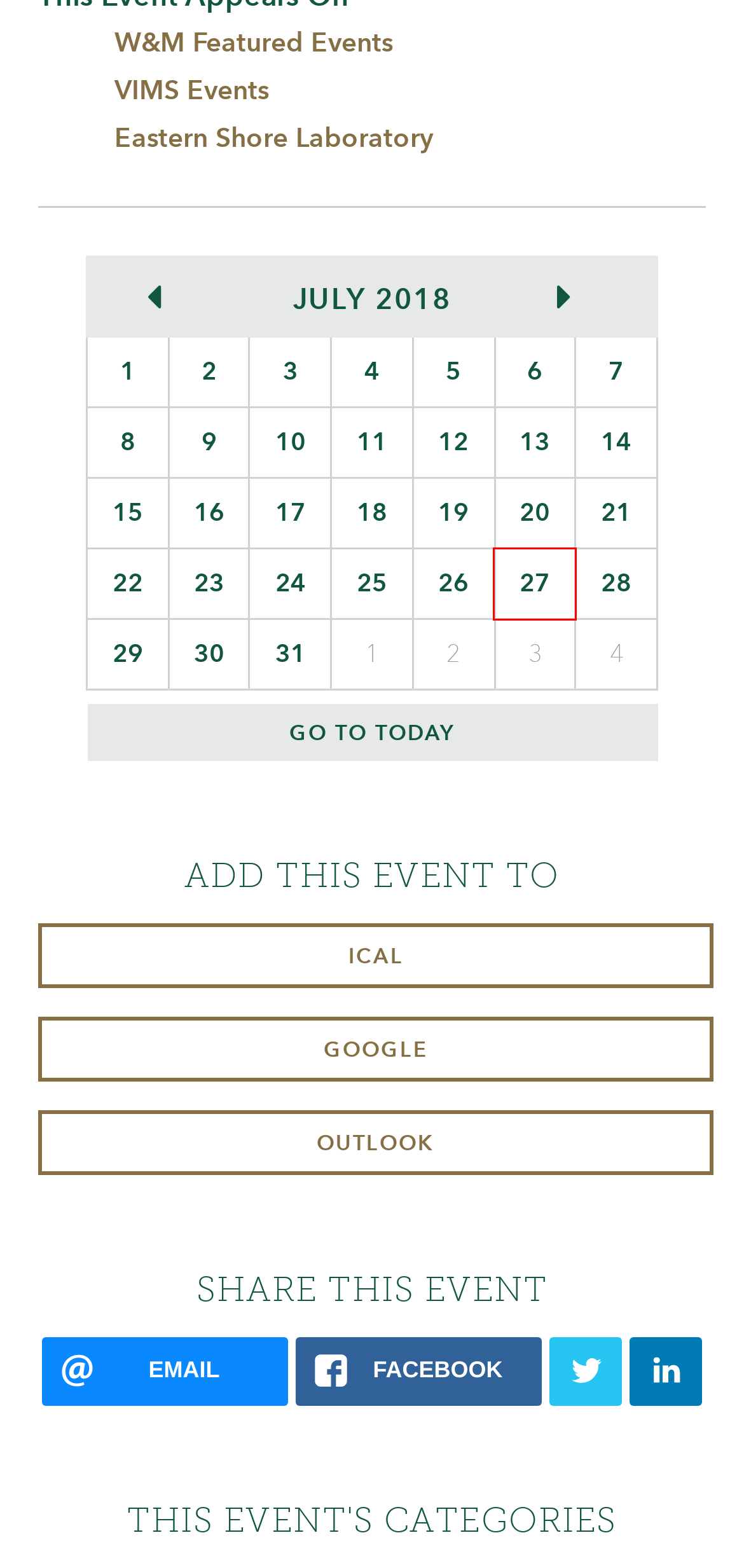Look at the screenshot of a webpage where a red bounding box surrounds a UI element. Your task is to select the best-matching webpage description for the new webpage after you click the element within the bounding box. The available options are:
A. July 27, 2018 - W&M Featured Events
B. July 26, 2018 - W&M Featured Events
C. July 02, 2018 - W&M Featured Events
D. Upcoming - Eastern Shore Laboratory
E. July 03, 2018 - W&M Featured Events
F. July 06, 2018 - W&M Featured Events
G. July 18, 2018 - W&M Featured Events
H. July 23, 2018 - W&M Featured Events

A